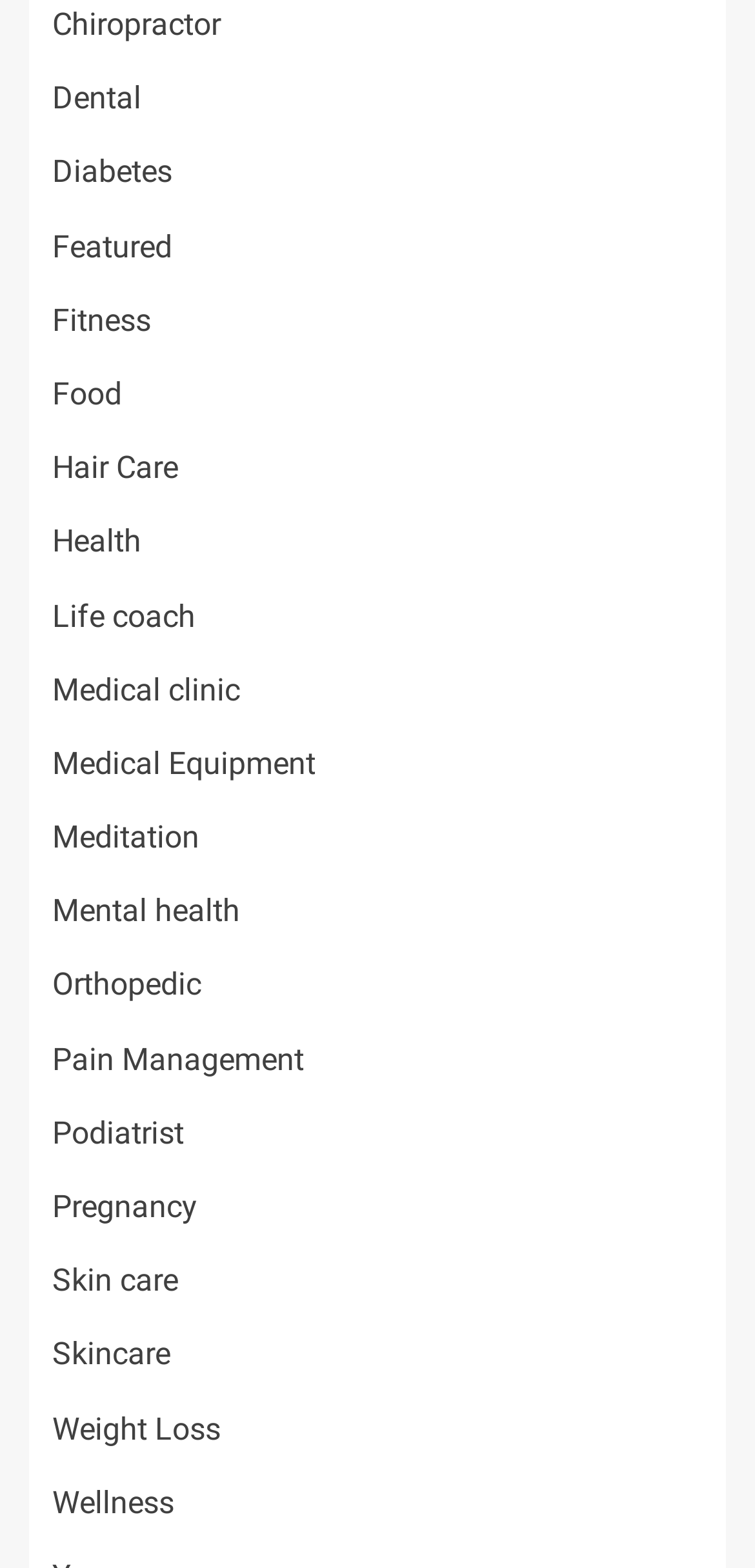Point out the bounding box coordinates of the section to click in order to follow this instruction: "Learn about Diabetes".

[0.069, 0.098, 0.228, 0.121]